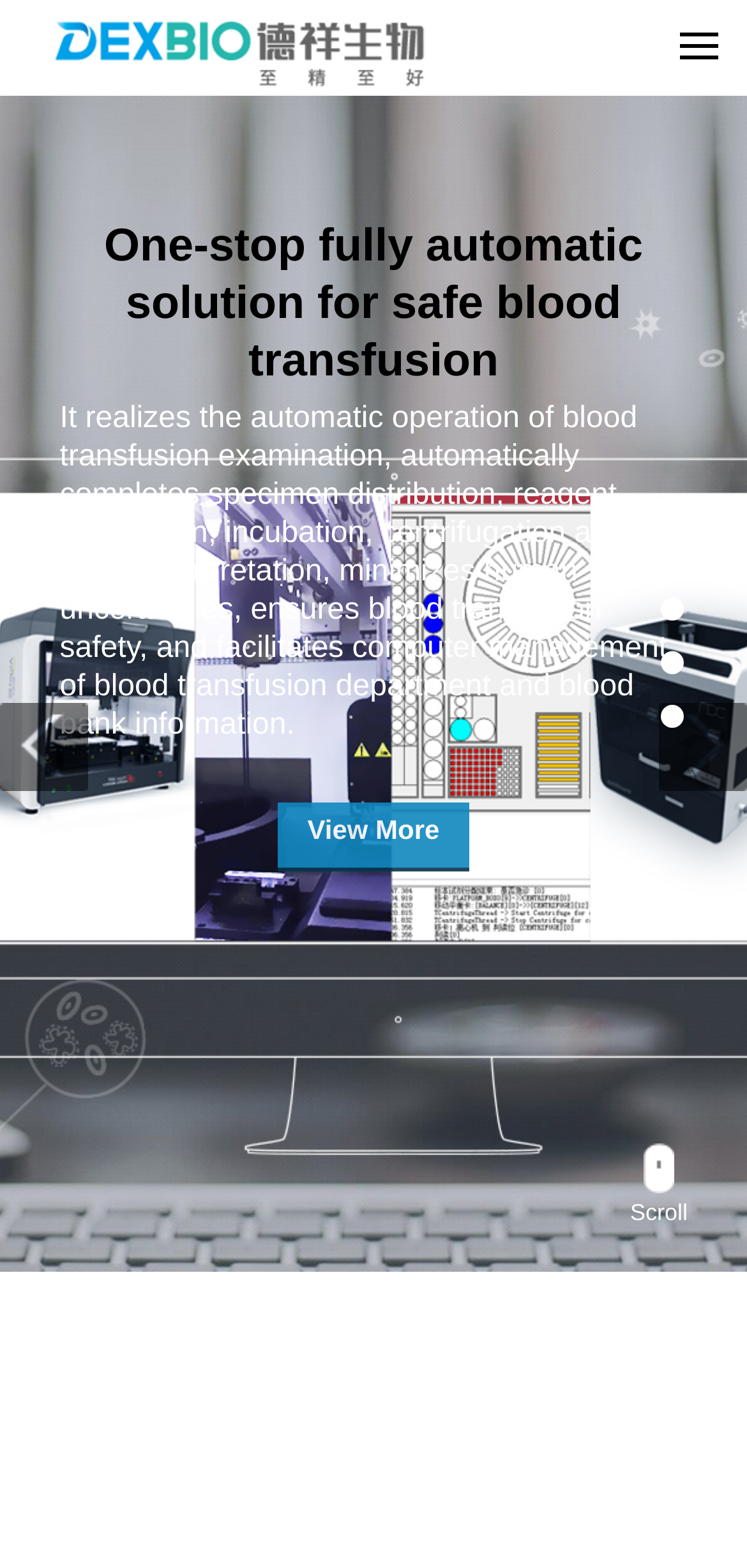Pinpoint the bounding box coordinates of the clickable element to carry out the following instruction: "View the previous page."

[0.0, 0.448, 0.118, 0.504]